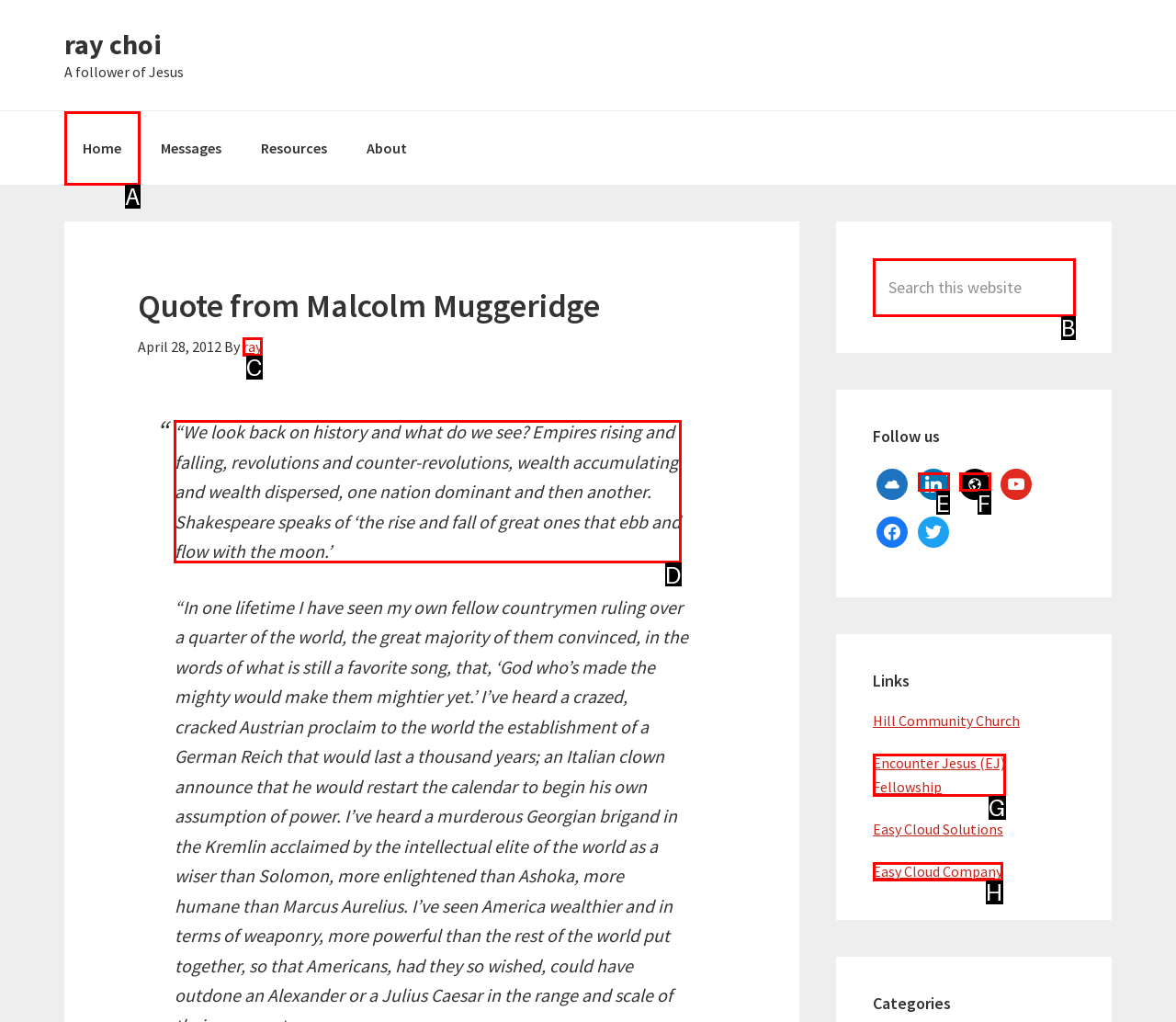Choose the HTML element that needs to be clicked for the given task: Read the quote from Malcolm Muggeridge Respond by giving the letter of the chosen option.

D